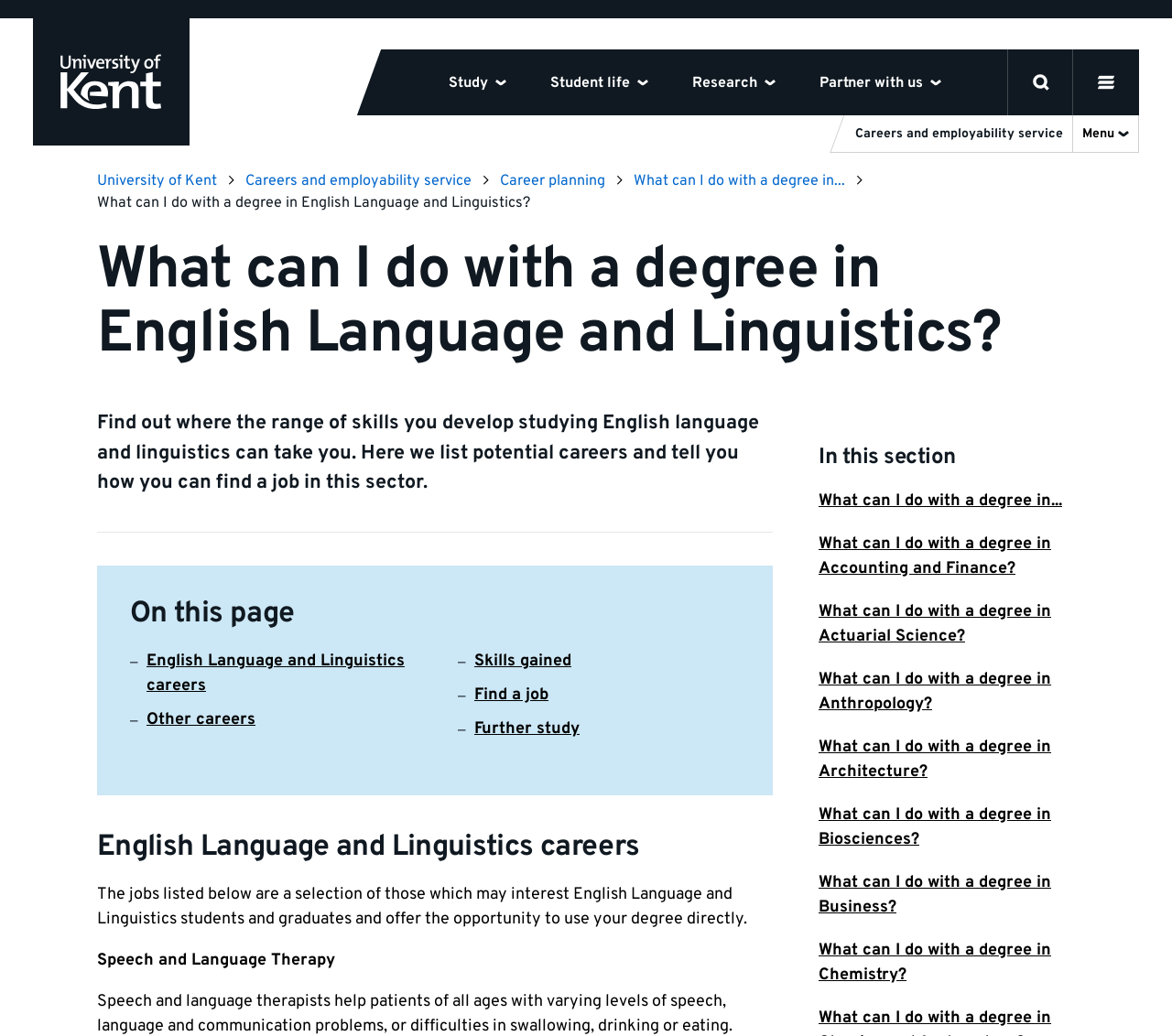What is the name of the university?
Using the image, give a concise answer in the form of a single word or short phrase.

University of Kent